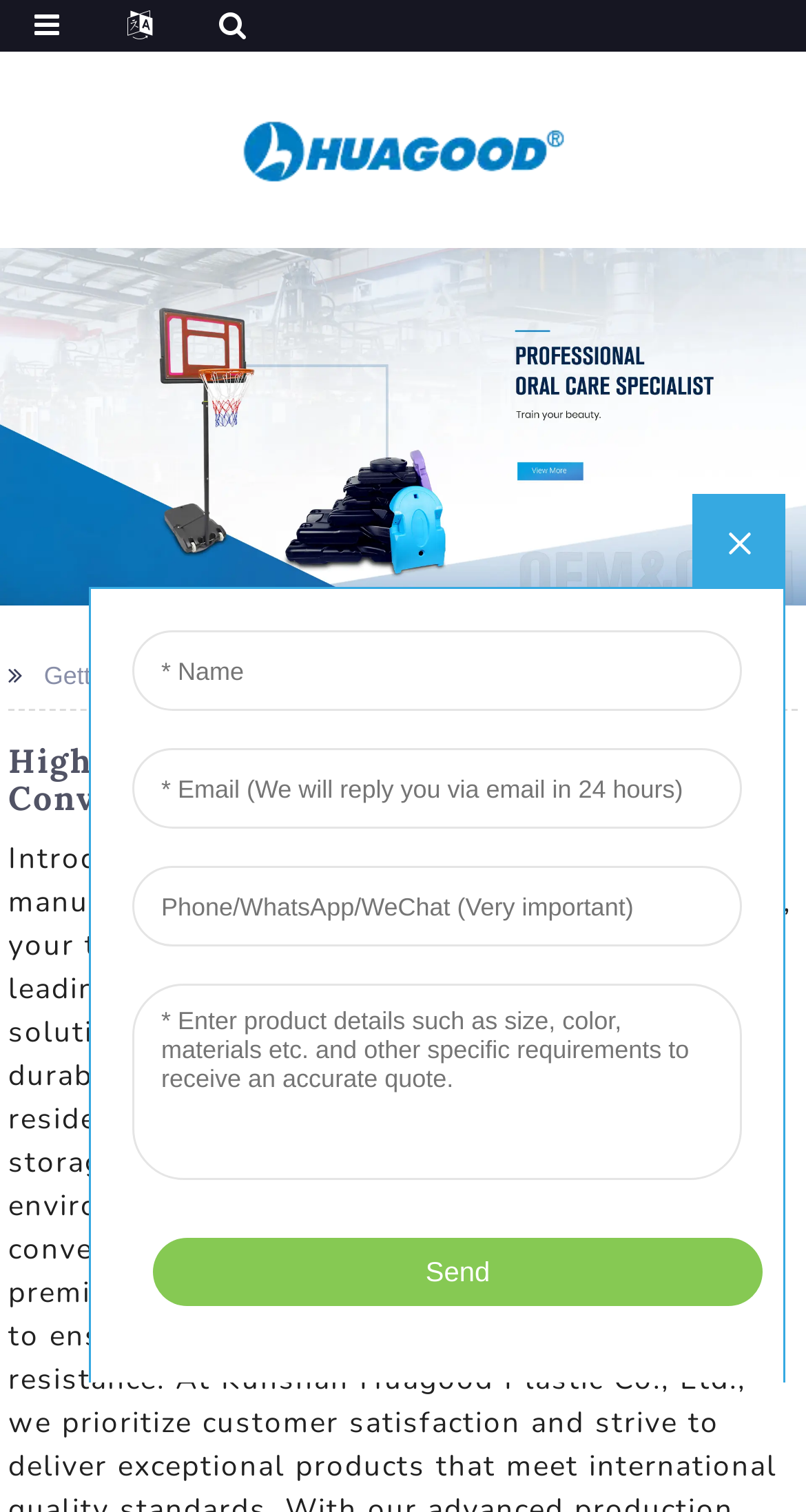Please provide a comprehensive answer to the question below using the information from the image: What is the main product offered by this website?

Based on the webpage structure and content, I can see that the website is focused on plastic water storage tanks, with a prominent heading 'High-Quality Plastic Water Storage Tanks, Convenient & Durable Options' and a static text 'Plastic Water Storage Tanks' on the top section of the page.